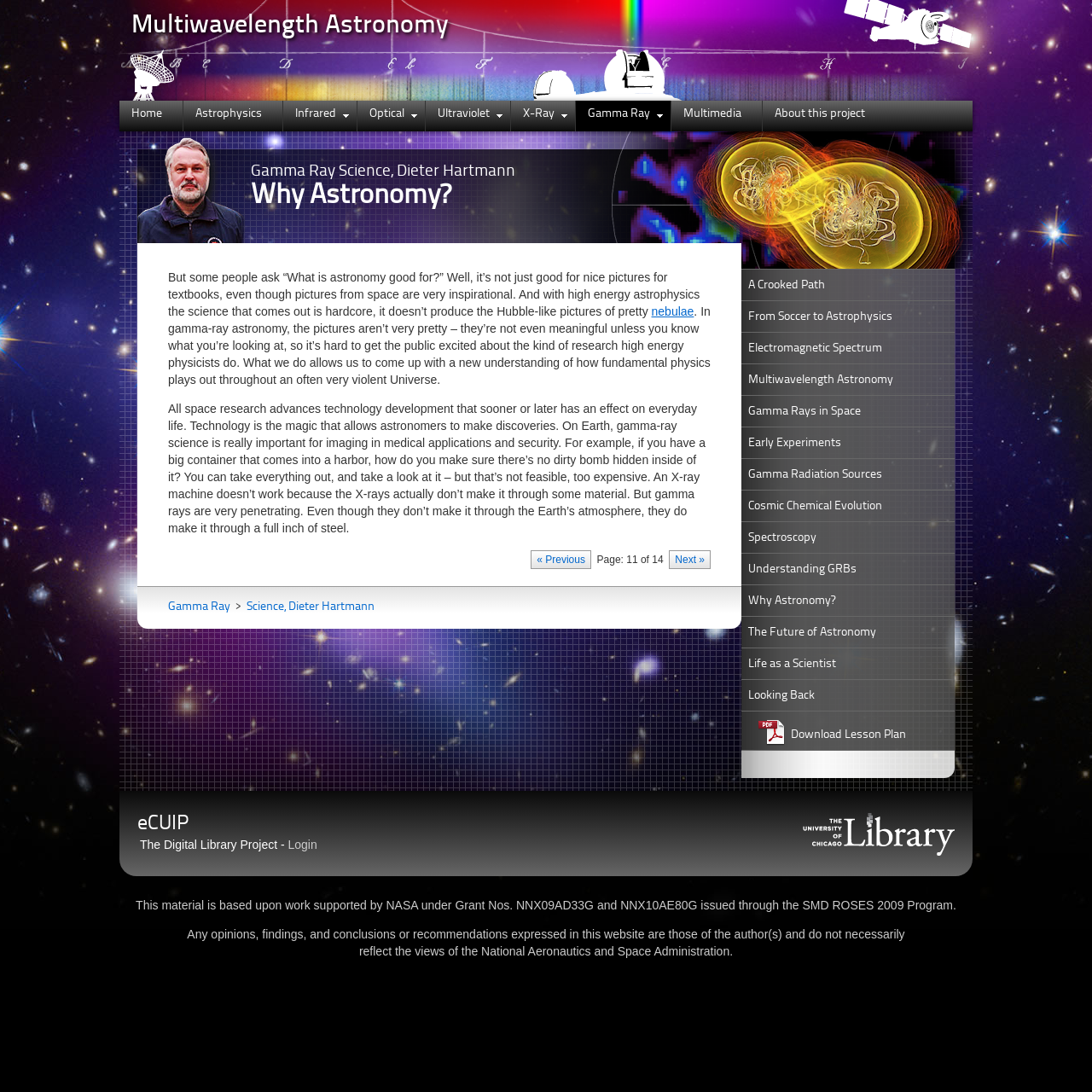What is the purpose of gamma-ray science in medical applications?
Using the information from the image, give a concise answer in one word or a short phrase.

Imaging